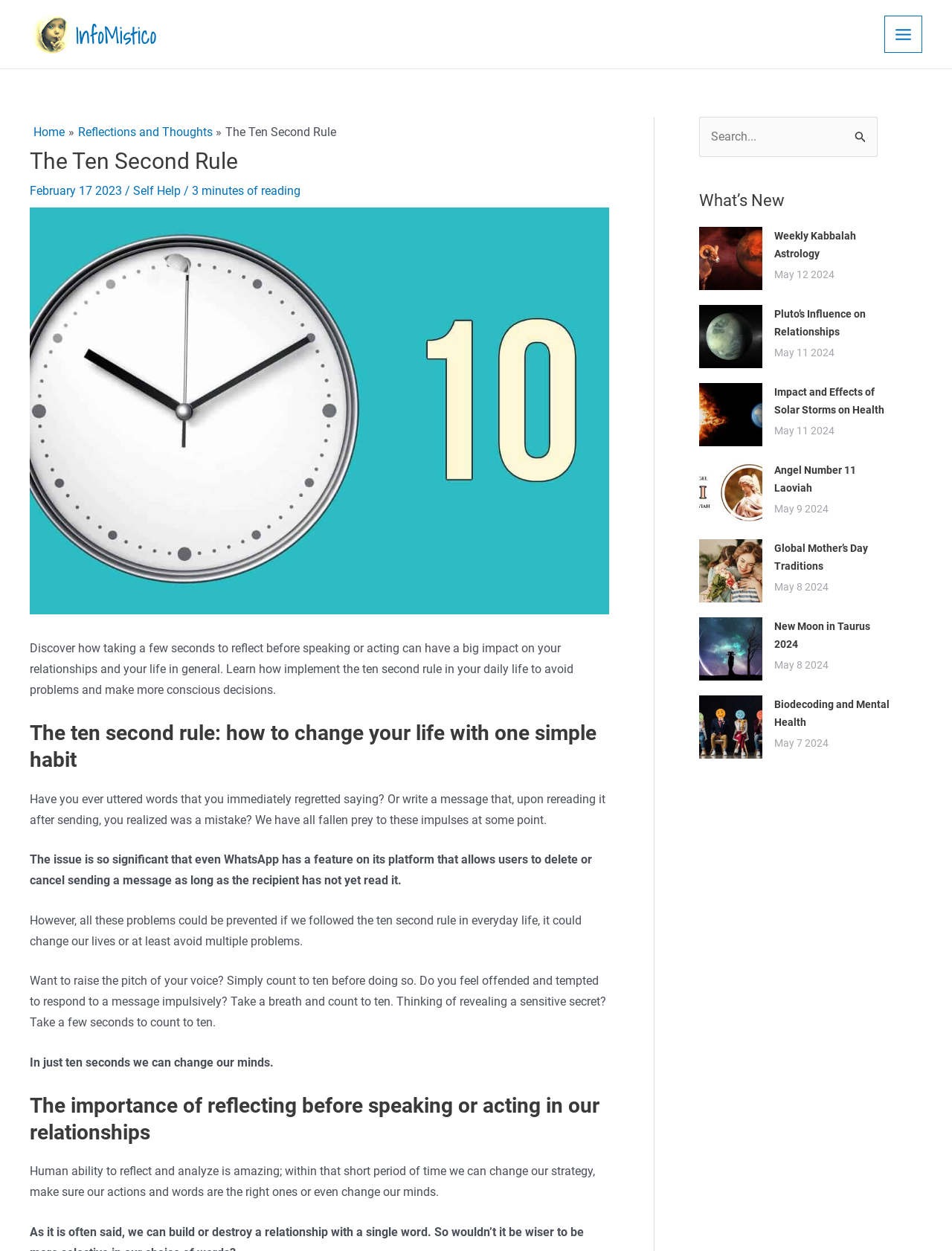What is the purpose of the 'ten second rule'?
Can you provide a detailed and comprehensive answer to the question?

The purpose of the 'ten second rule' is to make more conscious decisions, as stated in the webpage's meta description and the article's content. It is a habit that can help individuals avoid problems and make better choices in their daily lives.